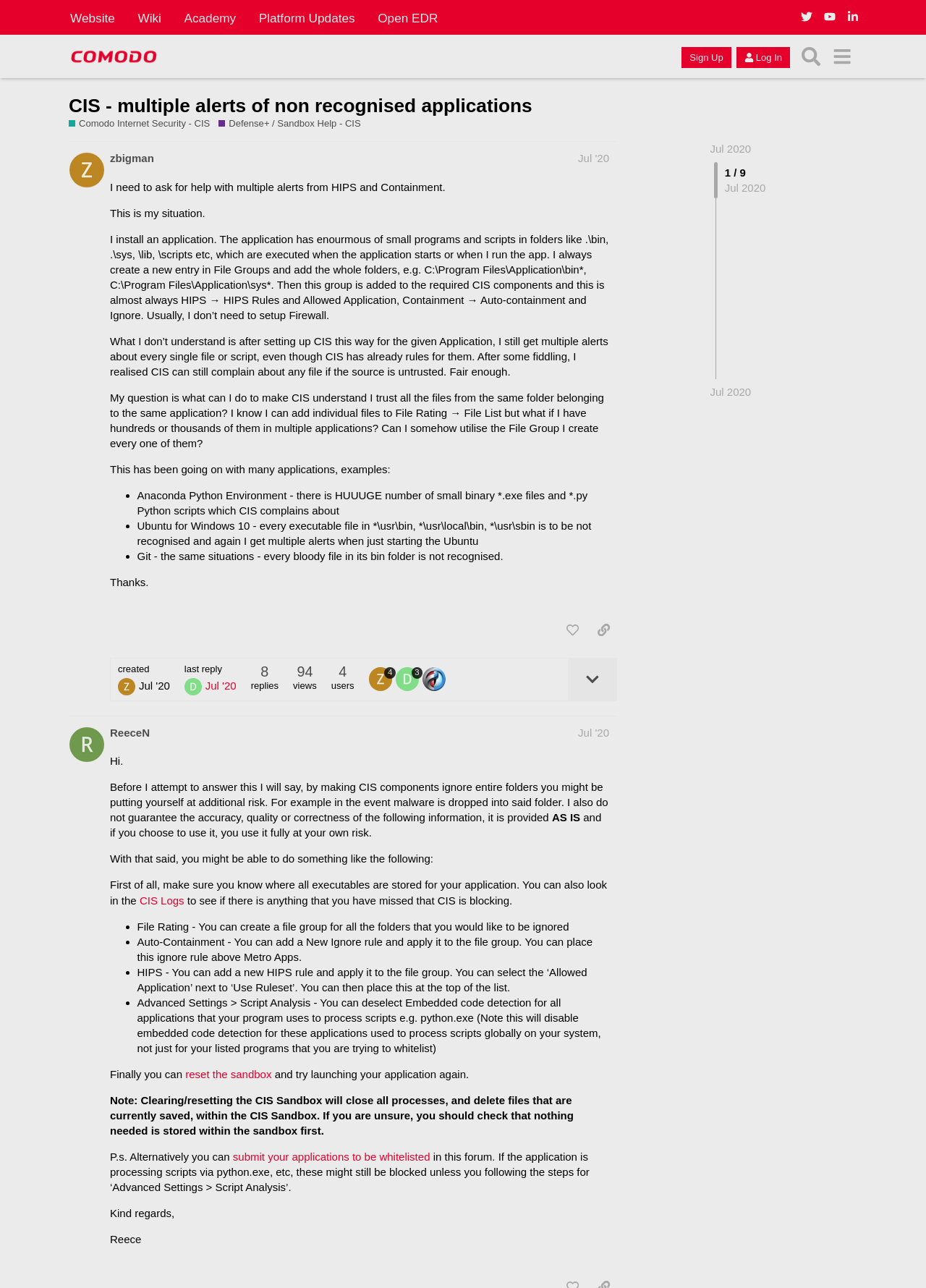Identify the bounding box for the given UI element using the description provided. Coordinates should be in the format (top-left x, top-left y, bottom-right x, bottom-right y) and must be between 0 and 1. Here is the description: ReeceN

[0.119, 0.563, 0.162, 0.575]